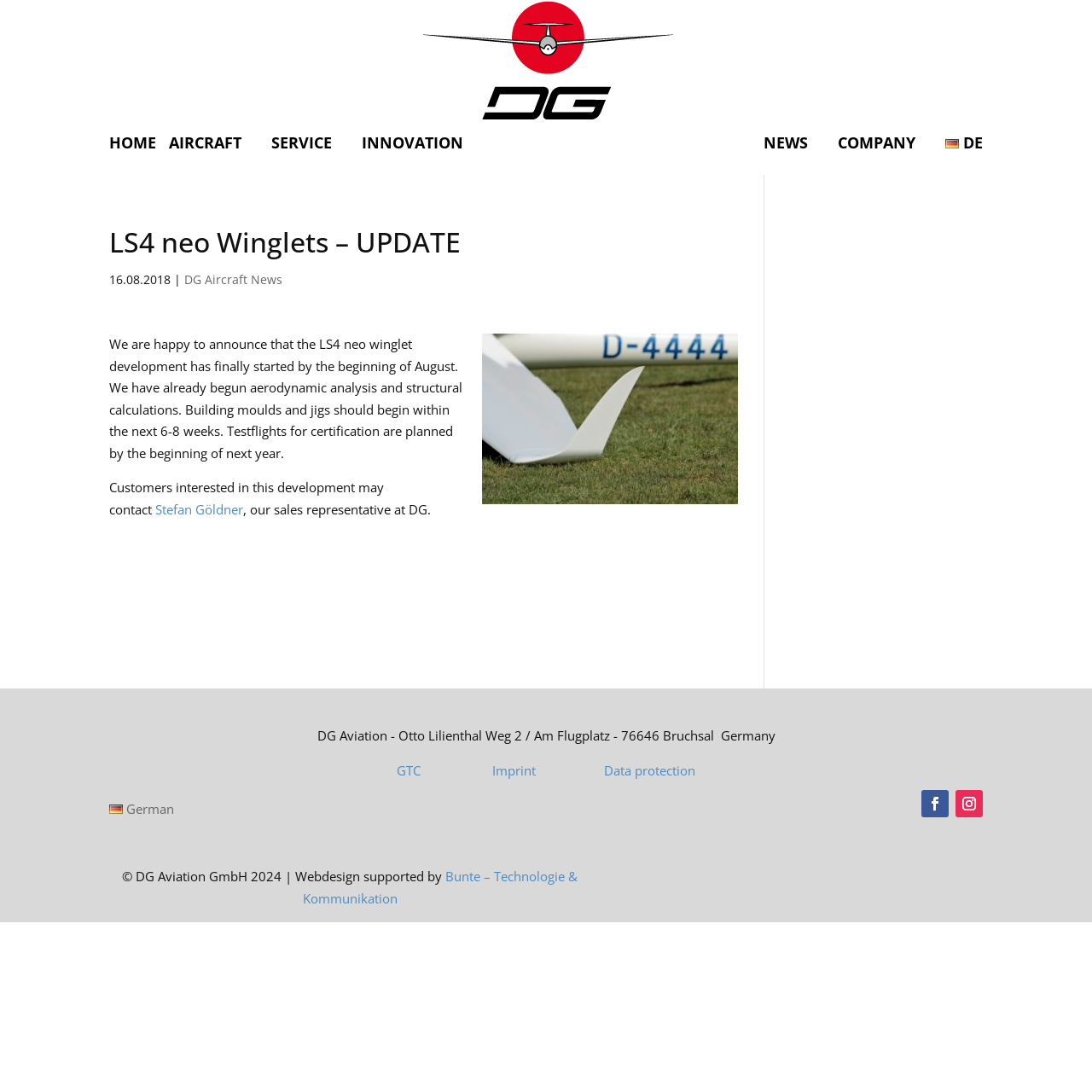Provide a brief response to the question below using one word or phrase:
What is the address of DG Aviation?

Otto Lilienthal Weg 2 / Am Flugplatz - 76646 Bruchsal Germany